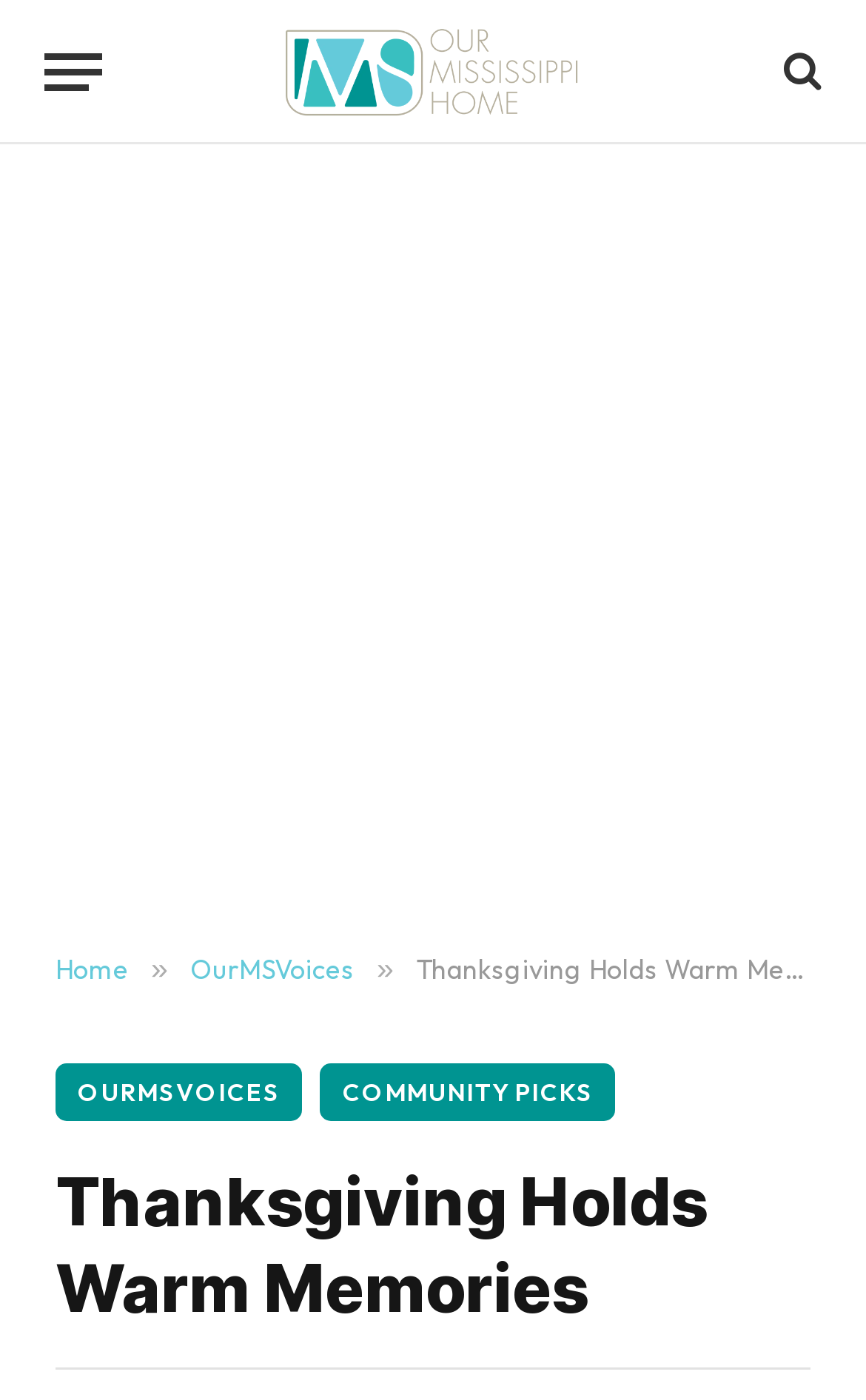How many links are there in the bottom section?
Please answer the question with a single word or phrase, referencing the image.

3